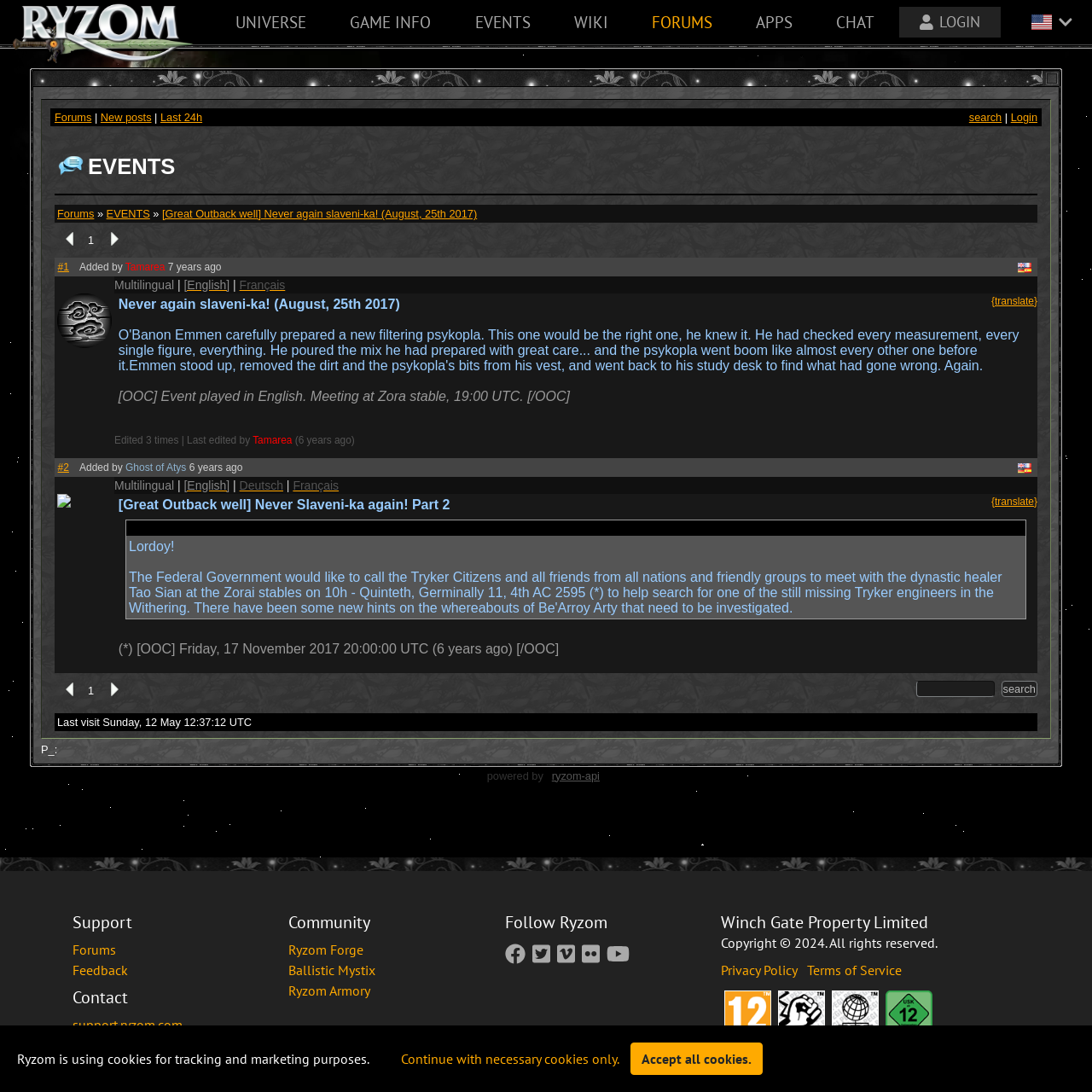Determine the bounding box coordinates of the section I need to click to execute the following instruction: "Login to the forum". Provide the coordinates as four float numbers between 0 and 1, i.e., [left, top, right, bottom].

[0.926, 0.102, 0.95, 0.113]